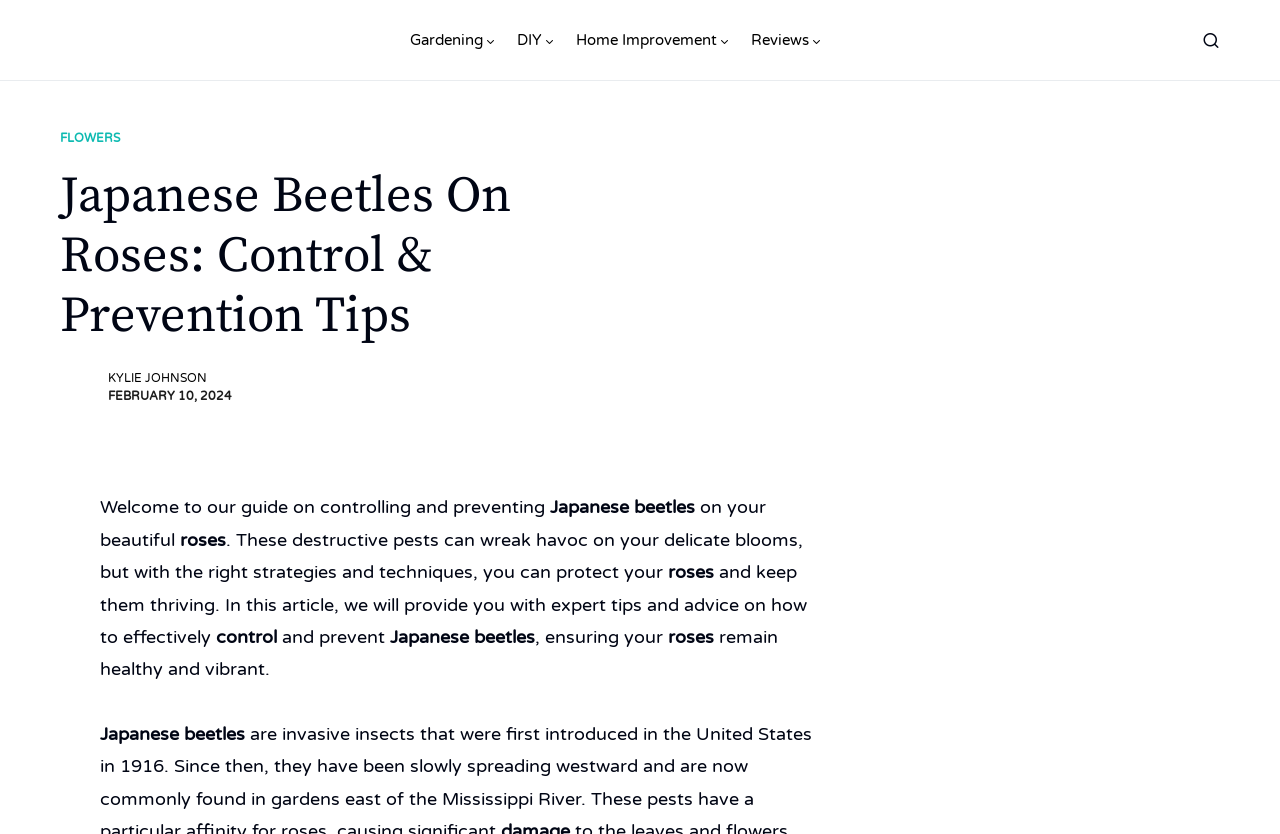Using the provided description: "Gardening", find the bounding box coordinates of the corresponding UI element. The output should be four float numbers between 0 and 1, in the format [left, top, right, bottom].

[0.32, 0.0, 0.388, 0.096]